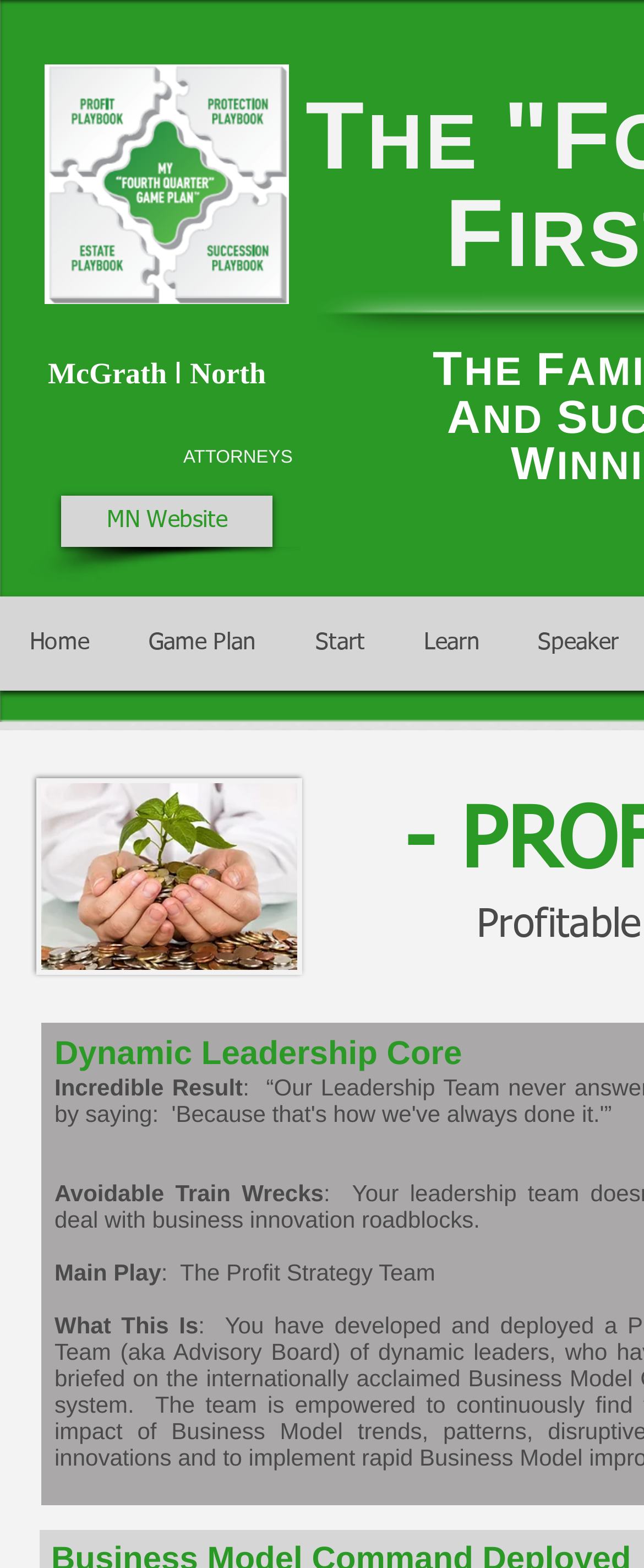Extract the primary header of the webpage and generate its text.

THE "FOURTH QUARTER